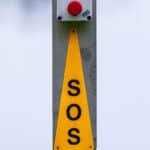What is the purpose of the red button?
Respond to the question with a well-detailed and thorough answer.

The caption suggests that the red button is likely meant for emergencies, implying that it is a critical component in a location designed for immediate help or communication in crisis situations.